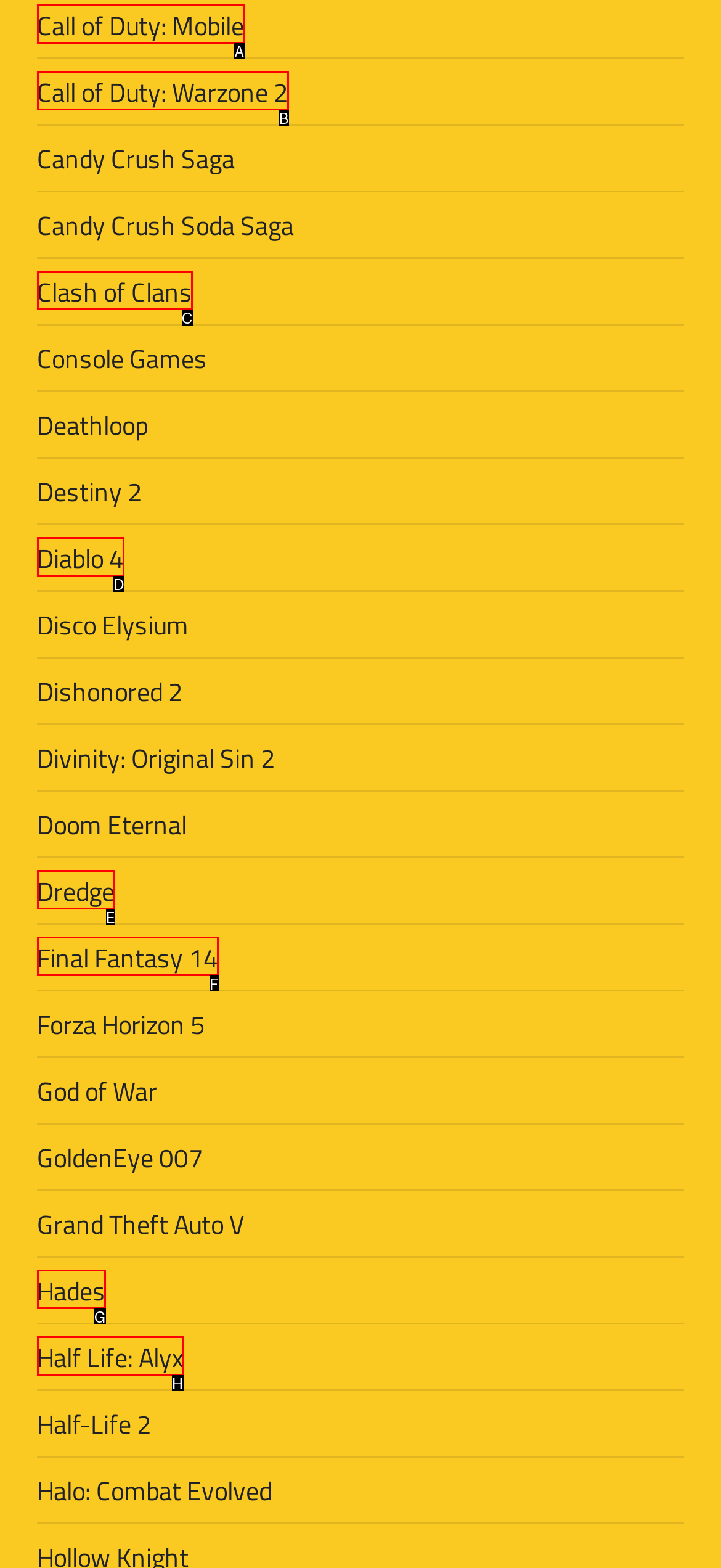Pick the HTML element that corresponds to the description: Hades
Answer with the letter of the correct option from the given choices directly.

G